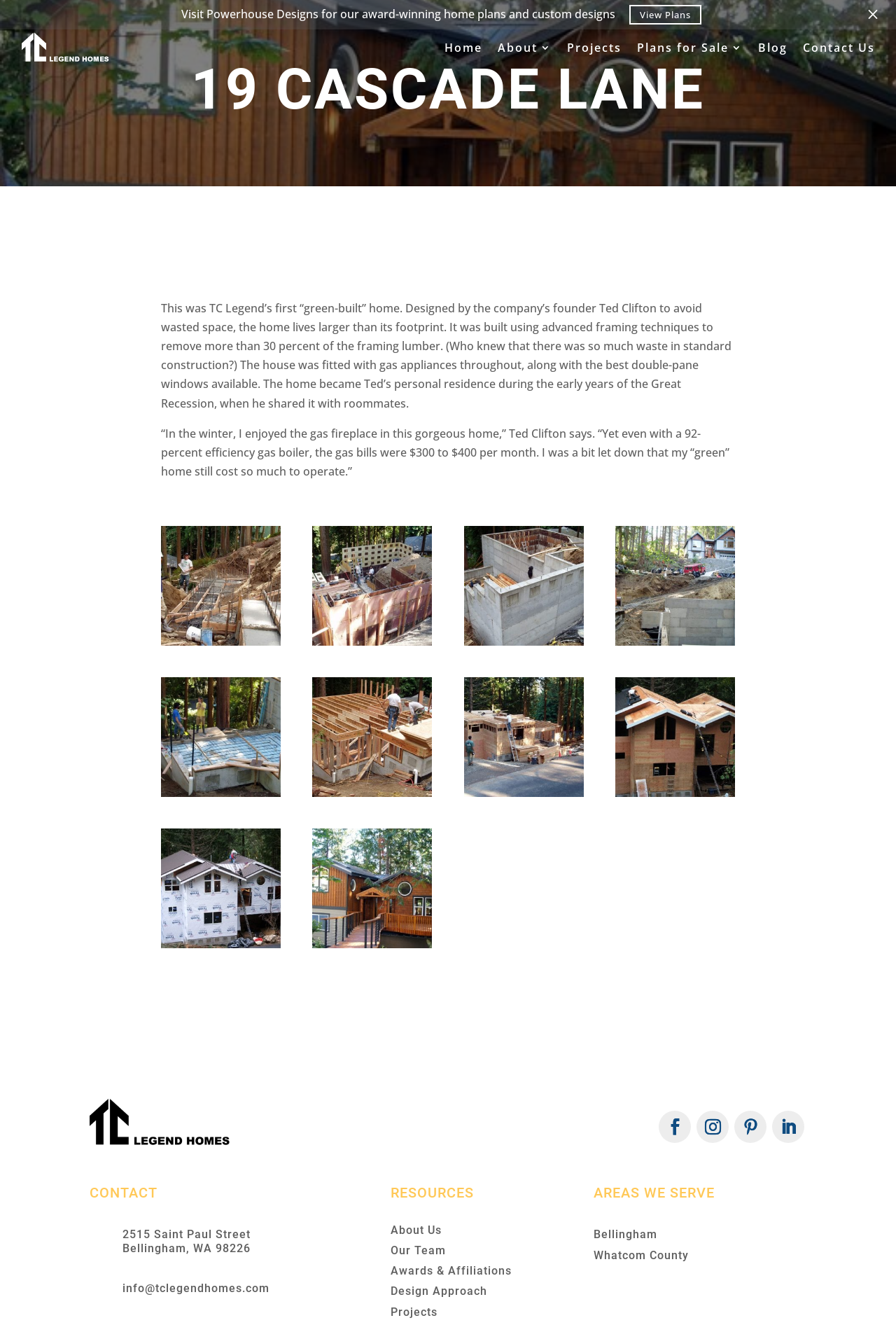Answer the following inquiry with a single word or phrase:
What is the company's founder's name?

Ted Clifton